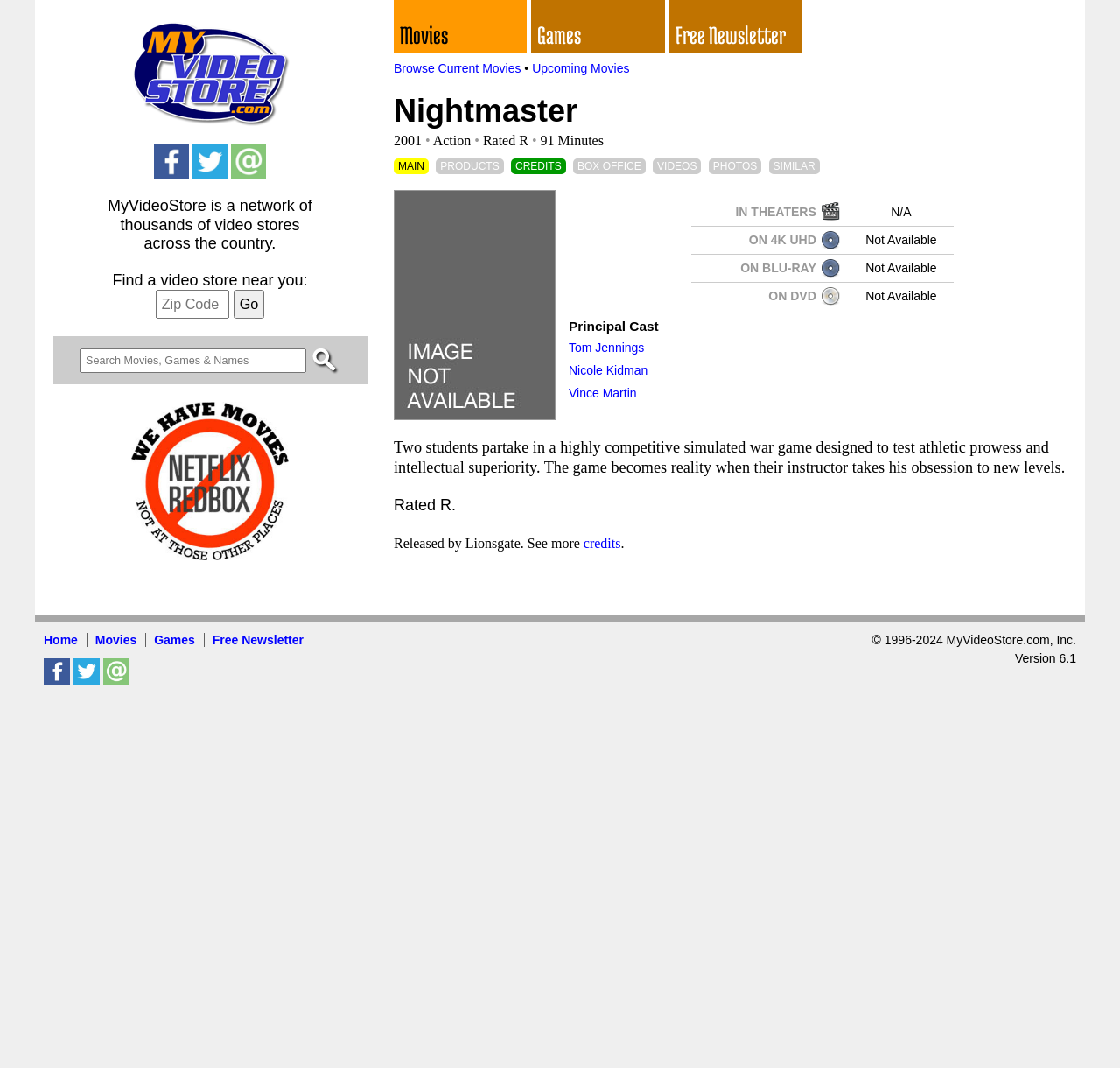Please identify the coordinates of the bounding box that should be clicked to fulfill this instruction: "Find a video store near you".

[0.208, 0.272, 0.236, 0.299]